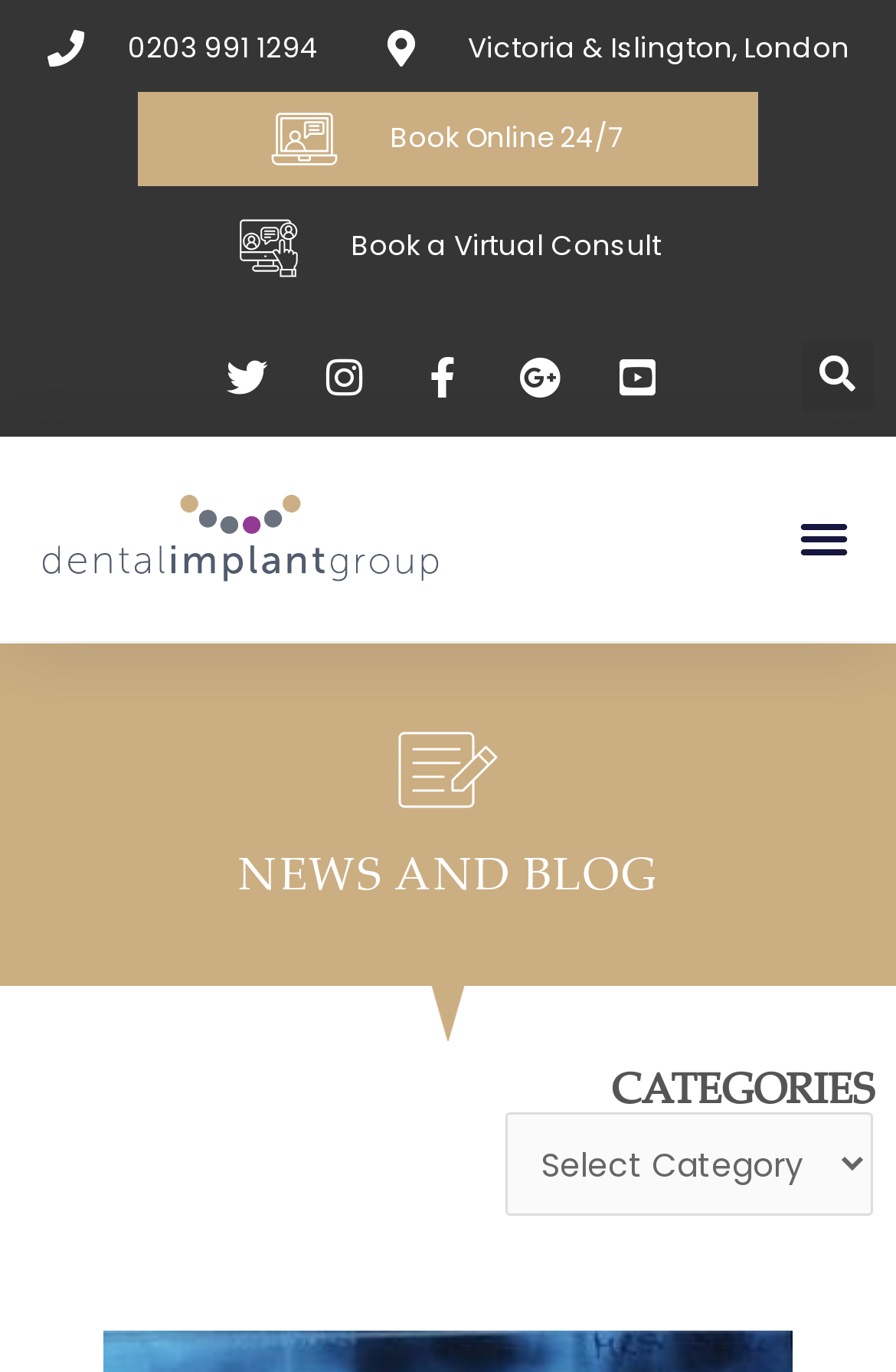Respond with a single word or phrase for the following question: 
What is the purpose of the search bar?

To search the website